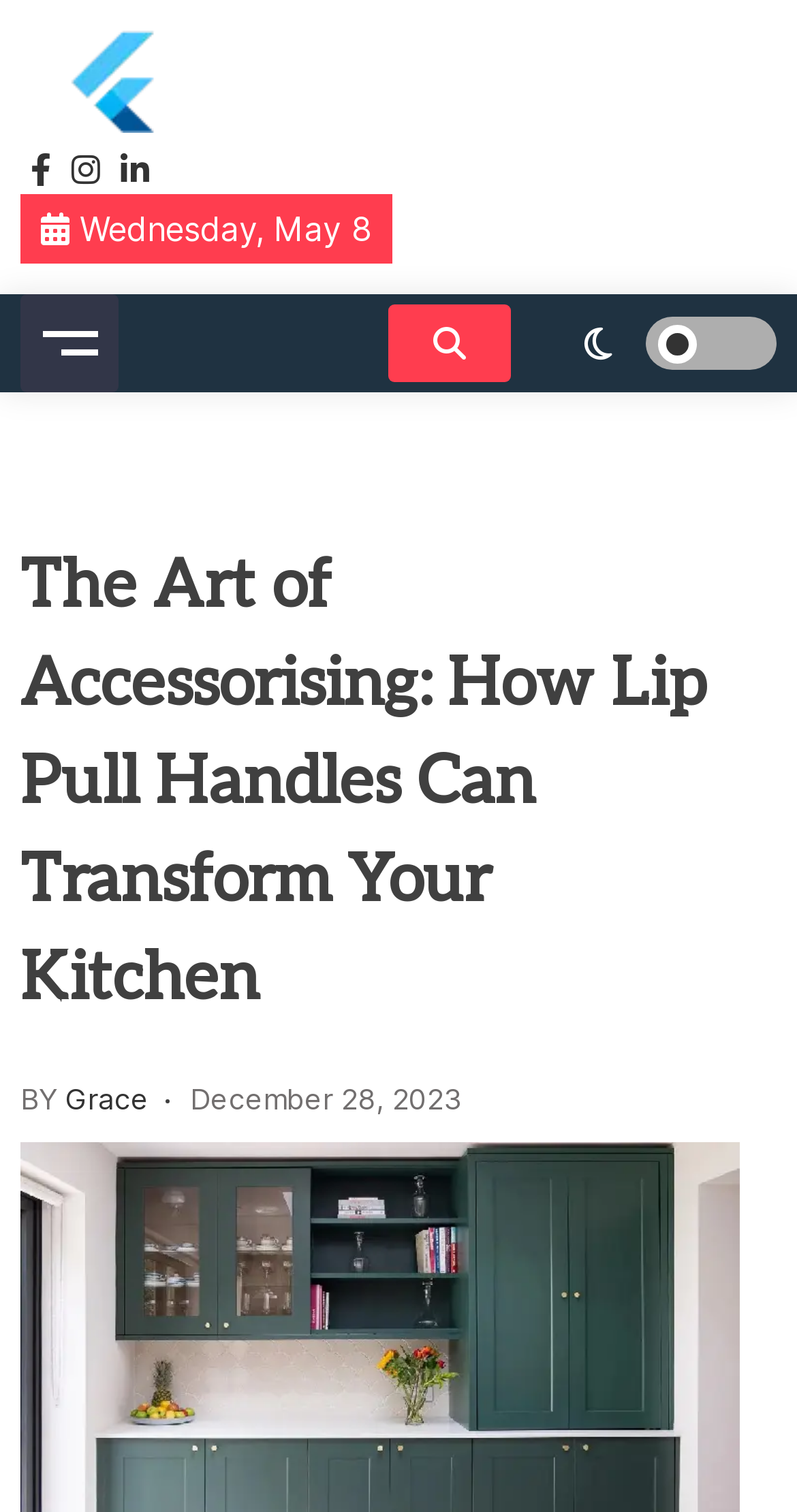What is the theme of the article?
Please analyze the image and answer the question with as much detail as possible.

I found the theme of the article by looking at the title 'The Art of Accessorising: How Lip Pull Handles Can Transform Your Kitchen'. This suggests that the article is about accessorising kitchens, specifically with lip pull handles.